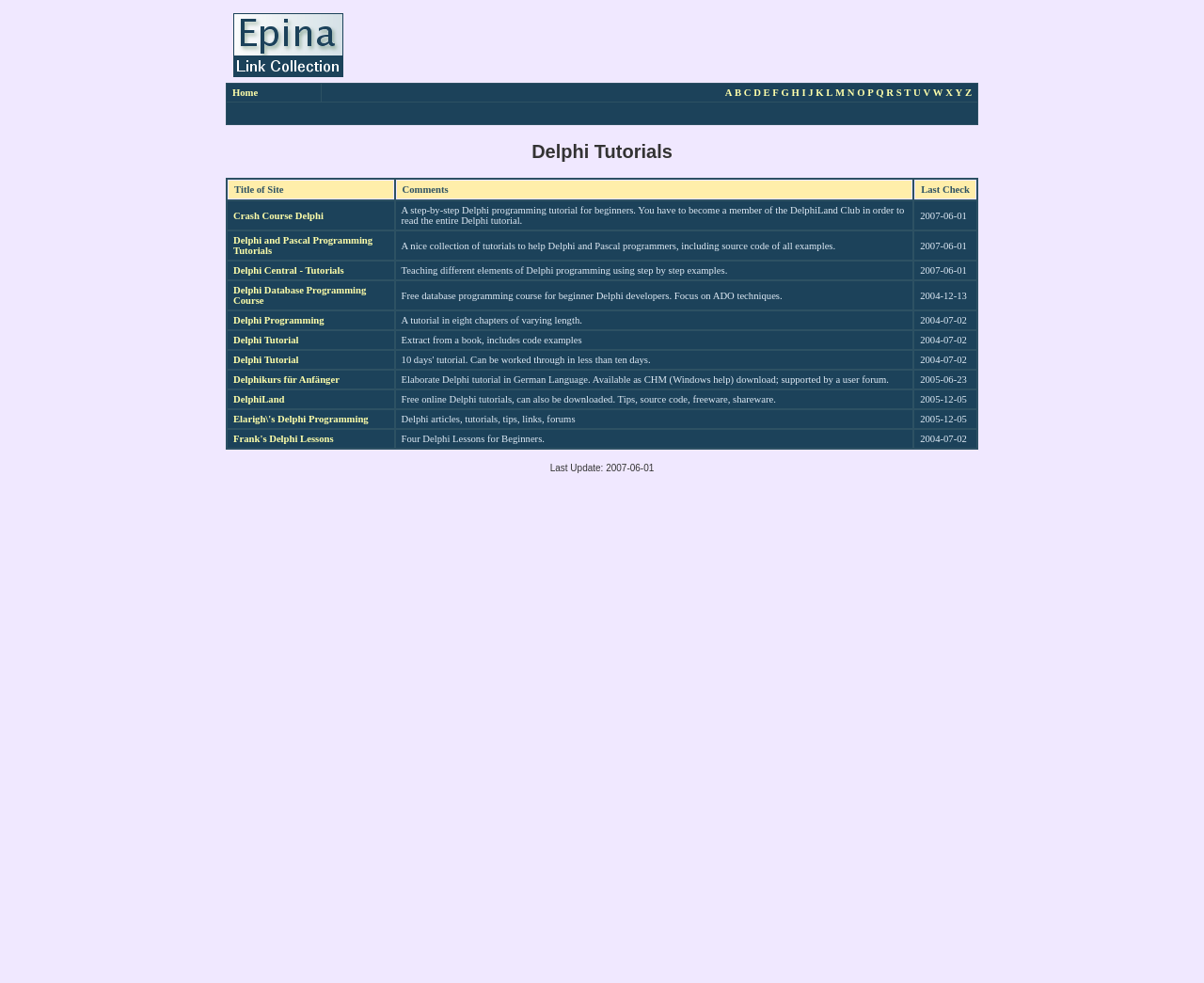Given the description "Delphi and Pascal Programming Tutorials", provide the bounding box coordinates of the corresponding UI element.

[0.194, 0.239, 0.309, 0.26]